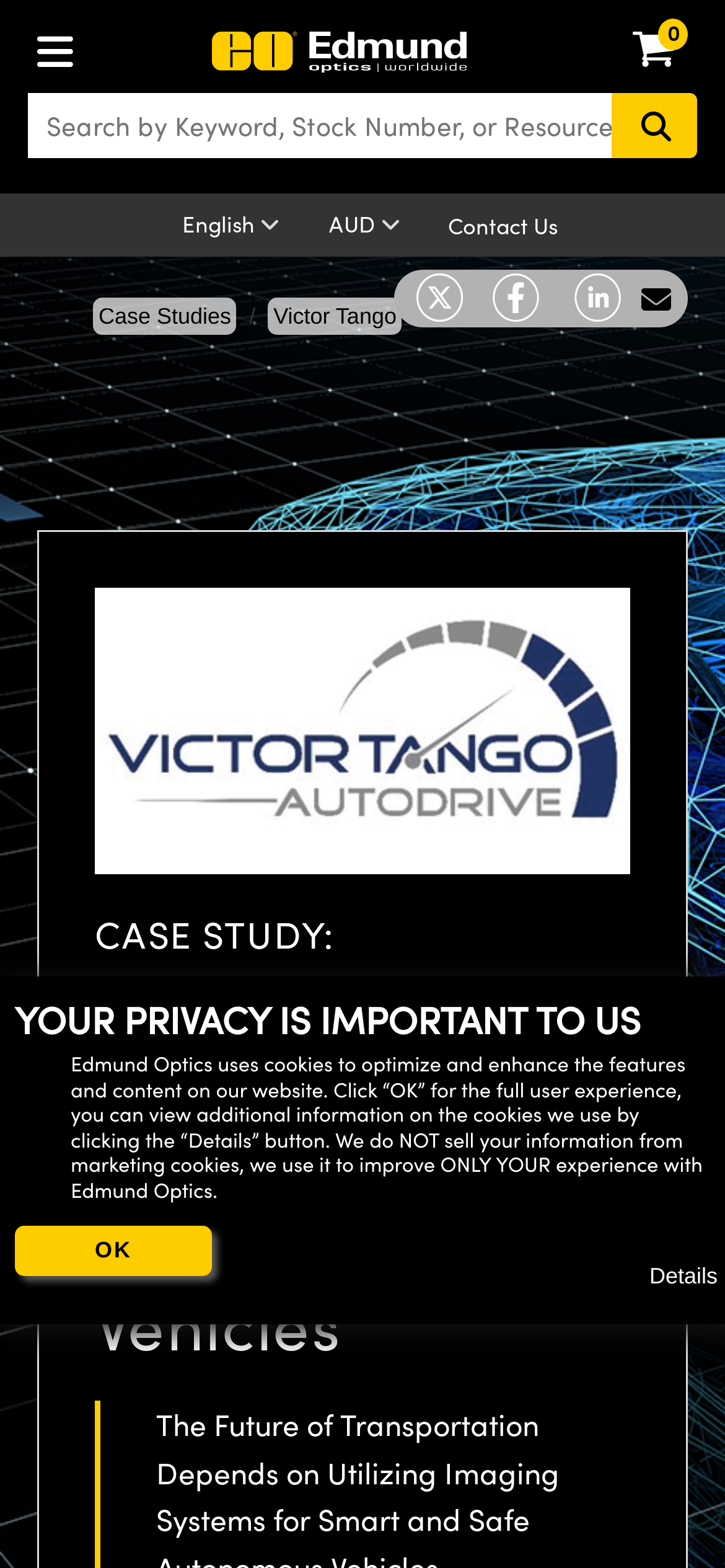How many social media links are there? Analyze the screenshot and reply with just one word or a short phrase.

3